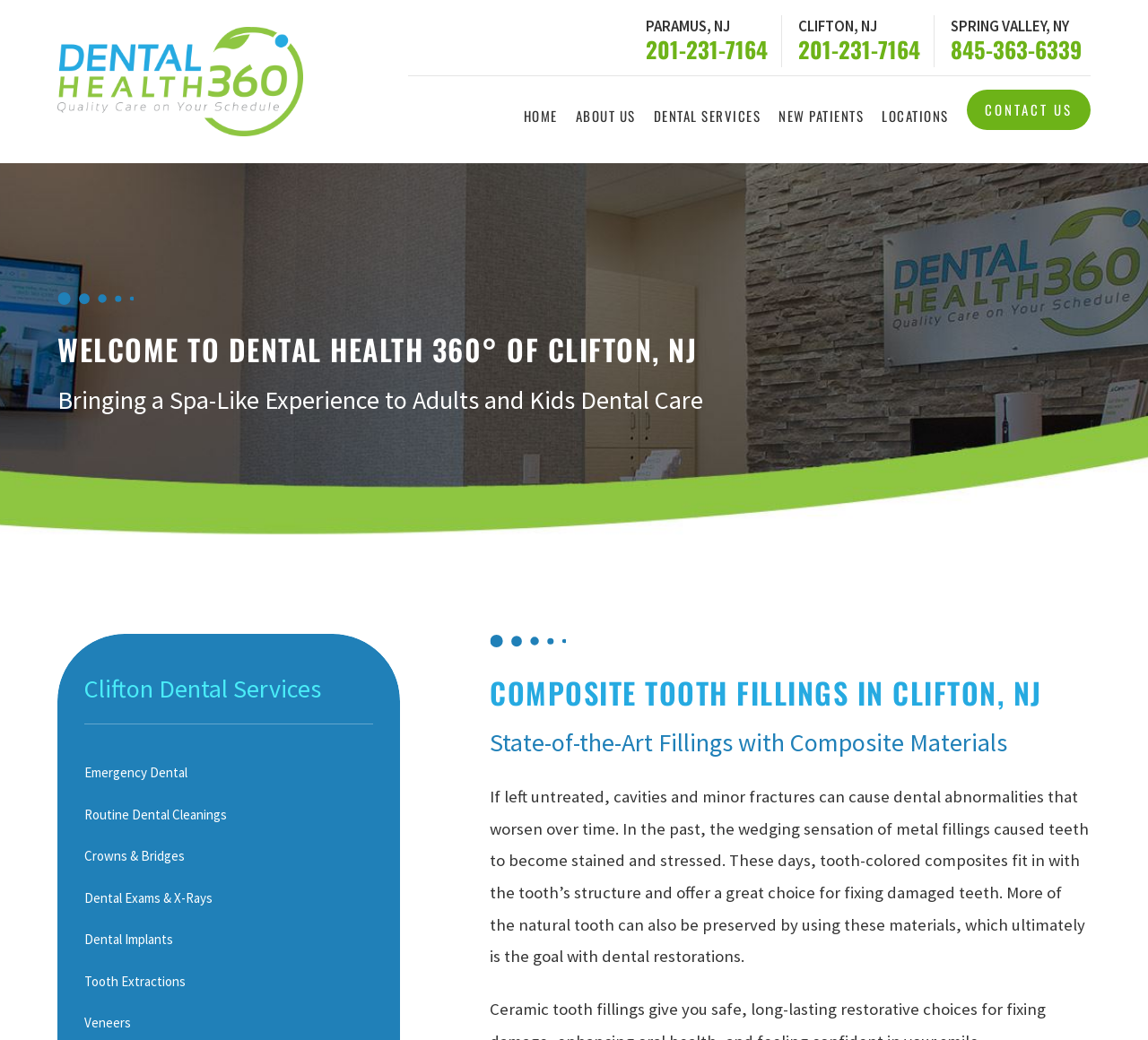Determine the bounding box coordinates of the element that should be clicked to execute the following command: "Navigate to About Us".

[0.501, 0.086, 0.554, 0.137]